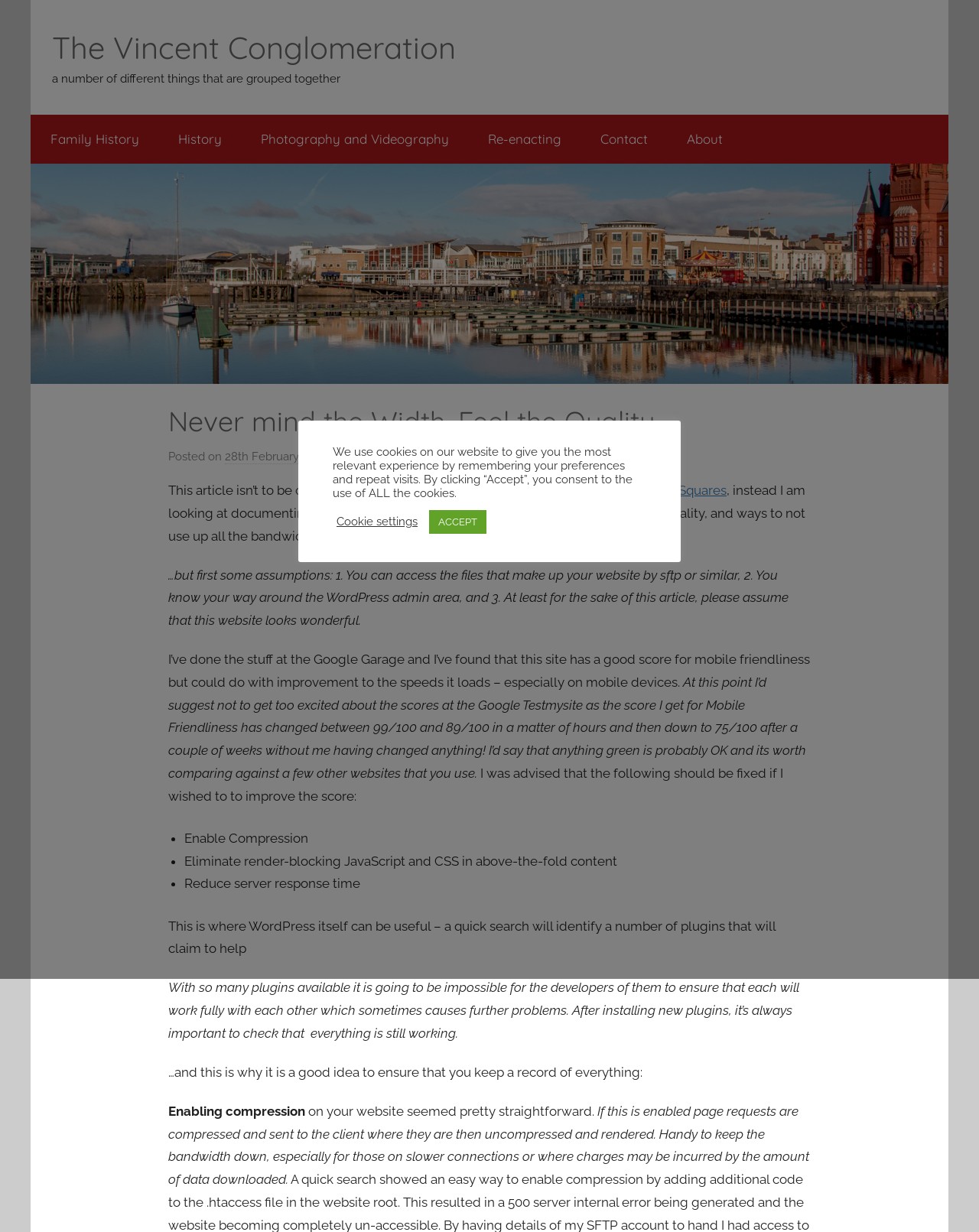Locate the bounding box coordinates of the element that should be clicked to execute the following instruction: "Click the 'Jeff' link".

[0.352, 0.365, 0.372, 0.377]